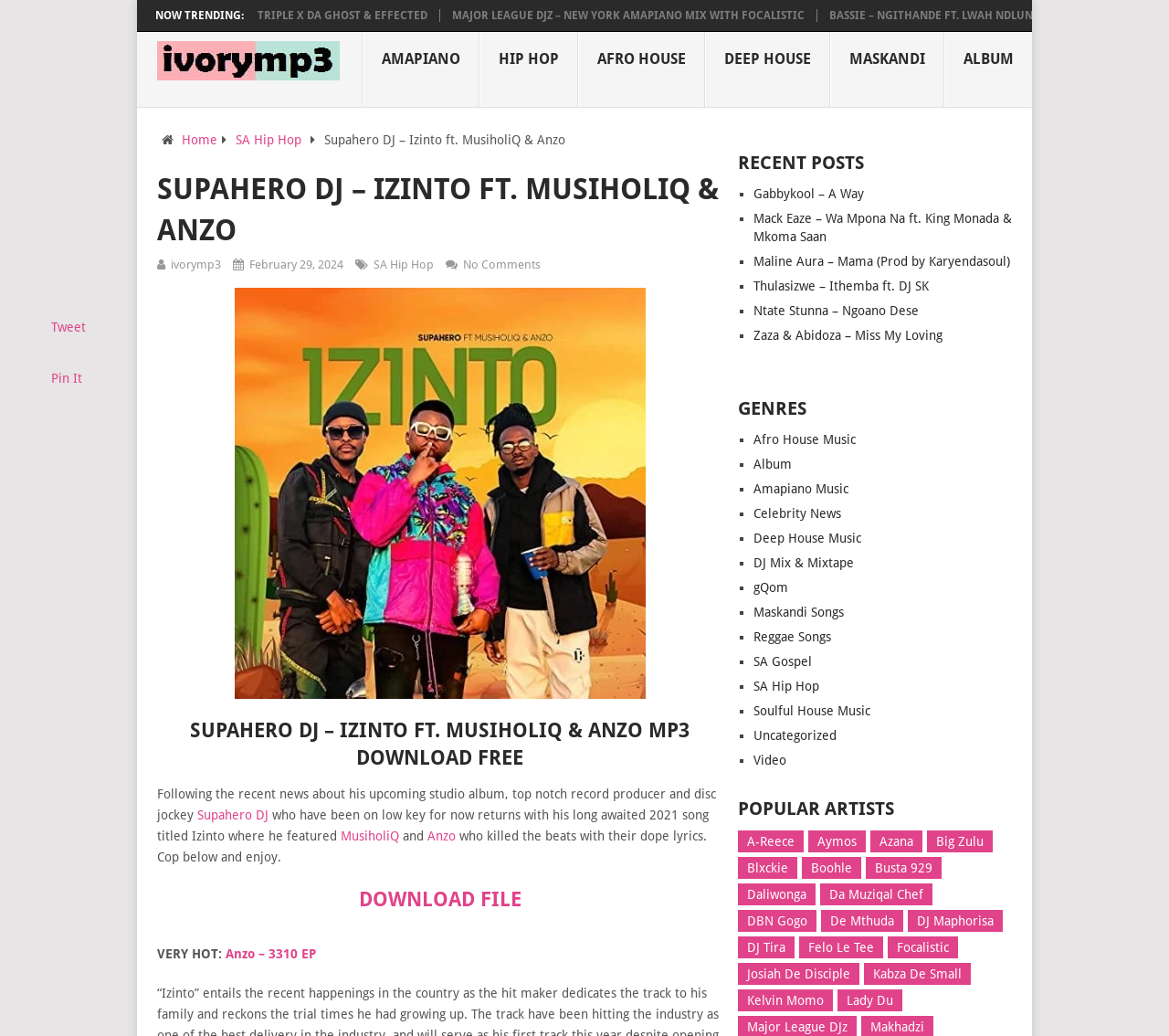Please identify the bounding box coordinates of the element I need to click to follow this instruction: "Read the article about 'Supahero DJ – Izinto ft. MusiholiQ & Anzo'".

[0.134, 0.163, 0.618, 0.242]